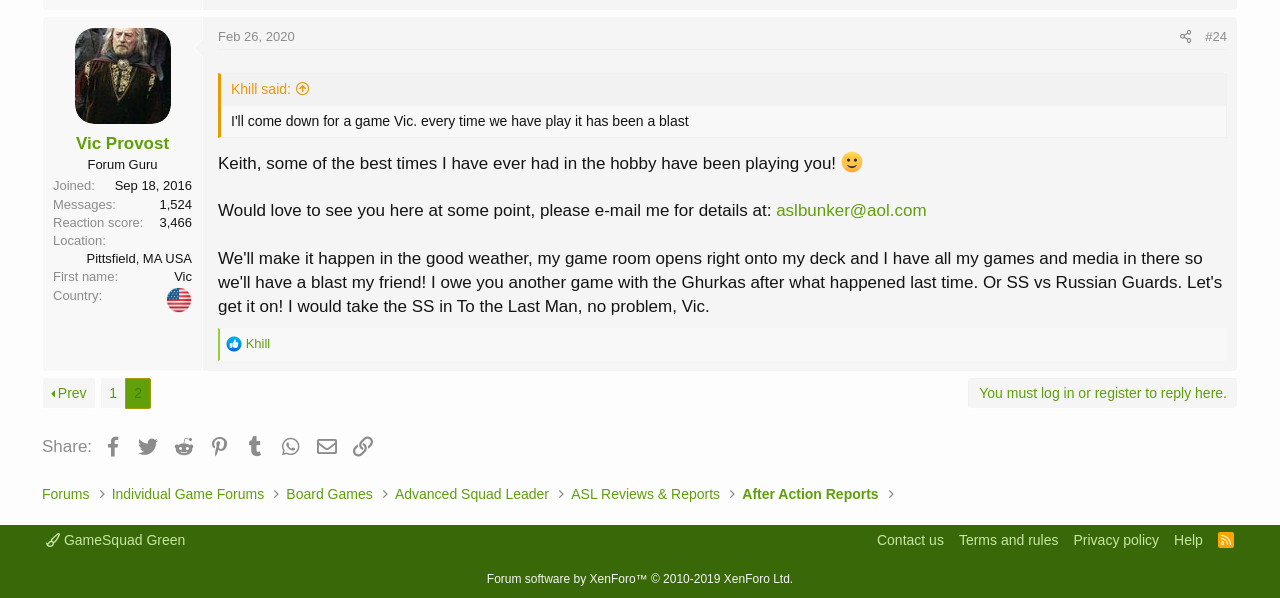What is the location of the user?
Please use the image to provide an in-depth answer to the question.

The location of the user can be found in the DescriptionList section, where it is mentioned as 'Location' with a detail of 'Pittsfield, MA USA' as a link.